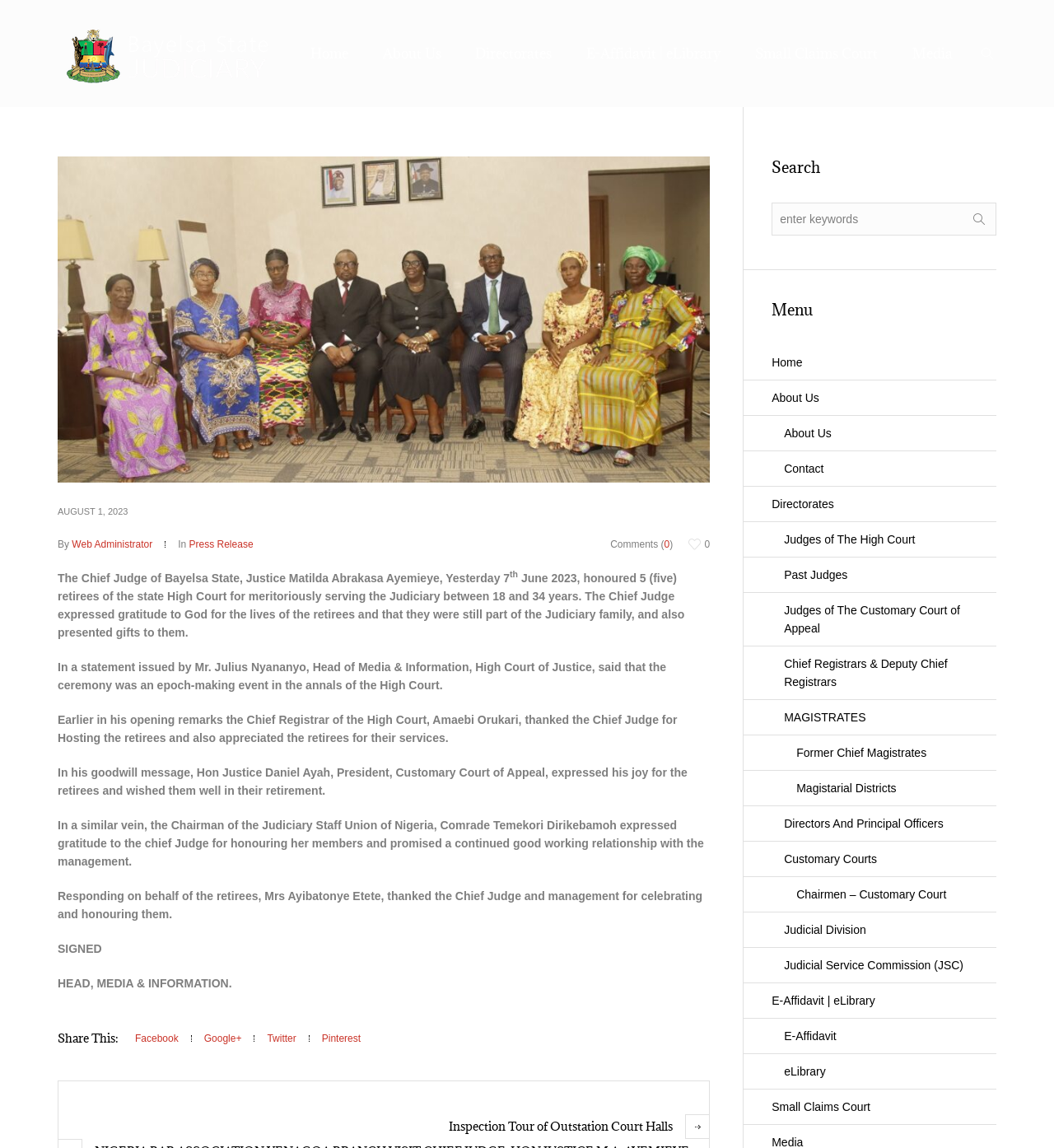Pinpoint the bounding box coordinates of the area that must be clicked to complete this instruction: "Explore the Sites page".

None